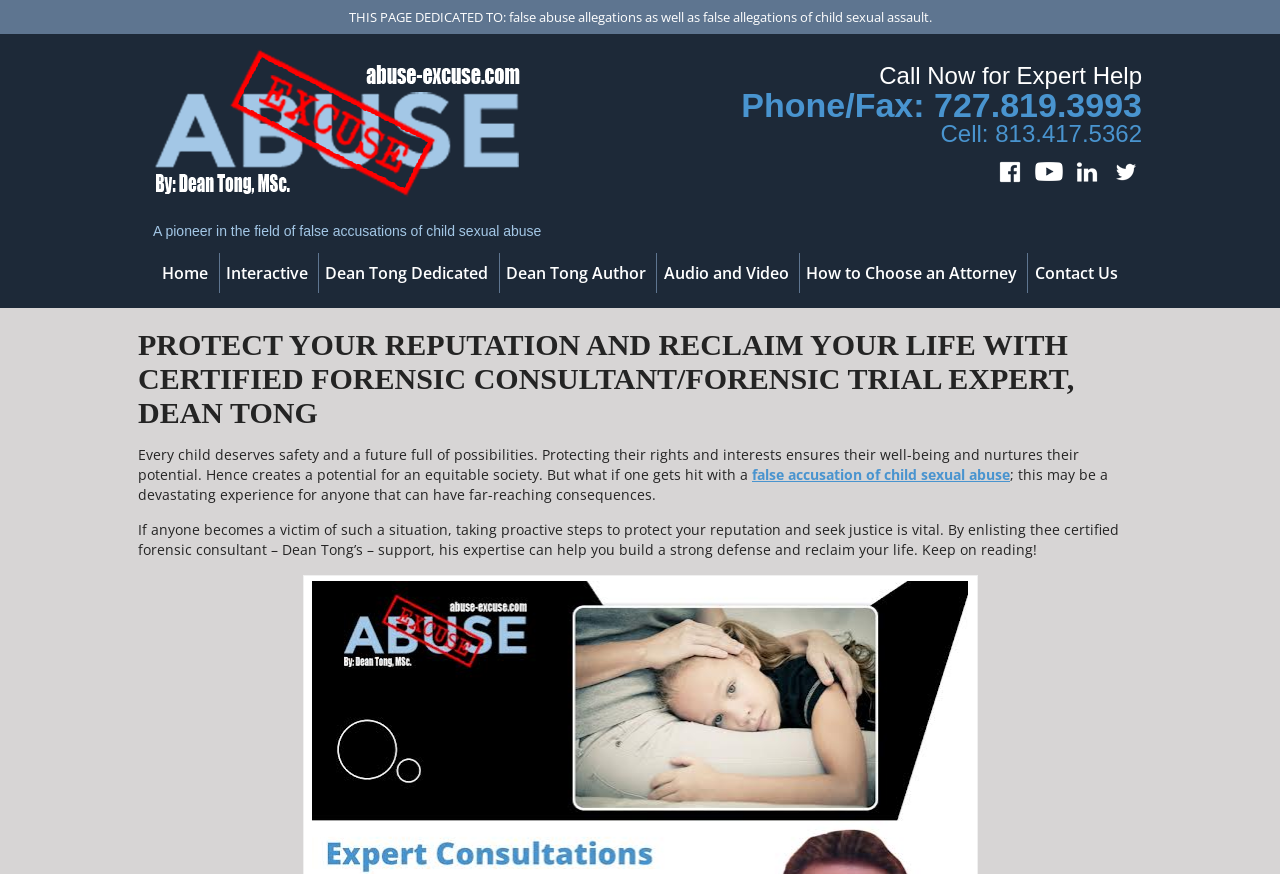How many navigation links are available? Analyze the screenshot and reply with just one word or a short phrase.

9